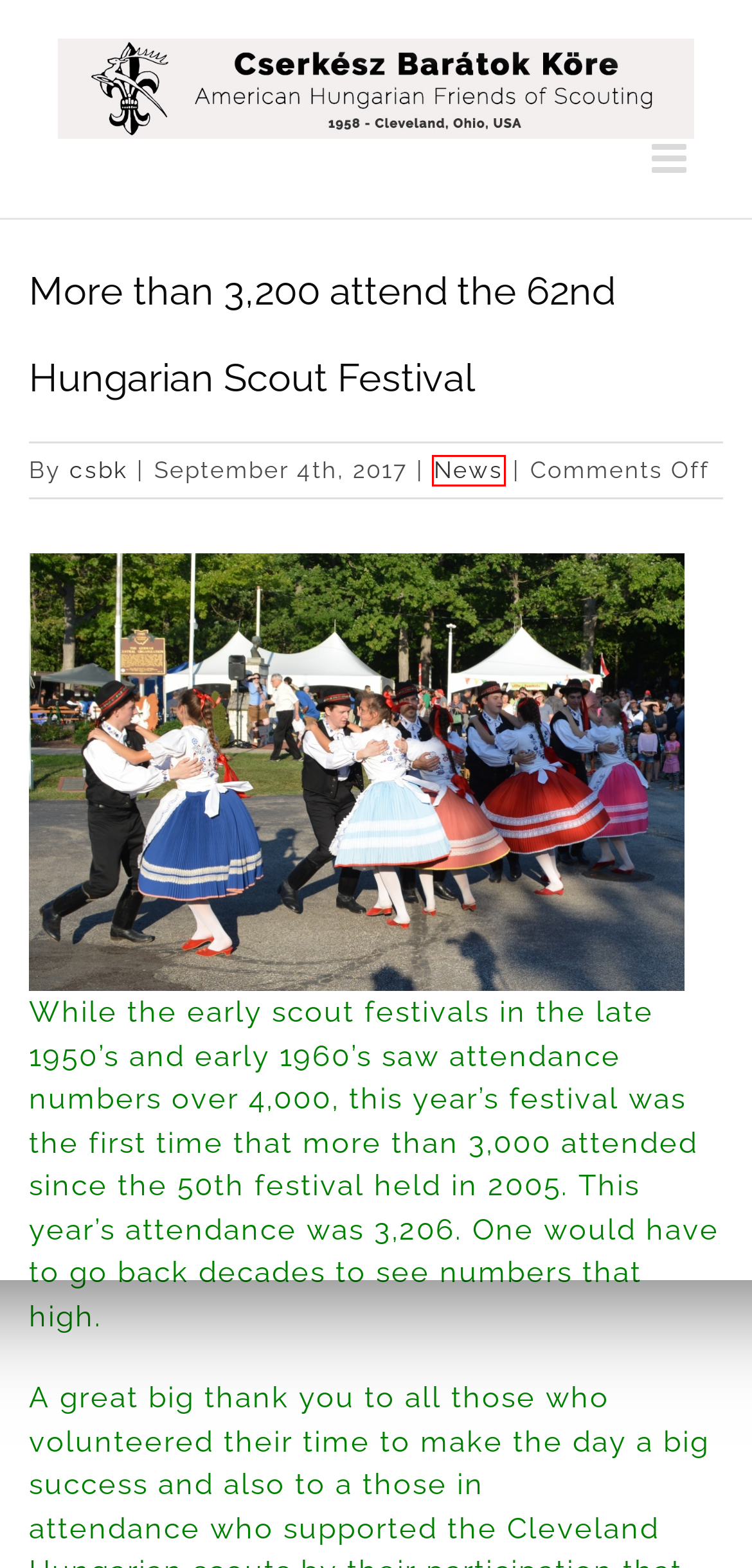Analyze the webpage screenshot with a red bounding box highlighting a UI element. Select the description that best matches the new webpage after clicking the highlighted element. Here are the options:
A. Hungarian Festival - Cserkész Barátok Köre
B. News Archives - Cserkész Barátok Köre
C. Több mint 3,200-an voltak a 62. clevelandi Cserkésznapon! - Cserkész Barátok Köre
D. Scouts, Folk Ensemble performances excel at 1848 commemoration - Cserkész Barátok Köre
E. csbk, Author at Cserkész Barátok Köre
F. Főoldal | bgazrt.hu
G. Delicious food and good fun at the 2024 Hungarian Scout Banquet - Cserkész Barátok Köre
H. Welcome! - Cserkész Barátok Köre

B